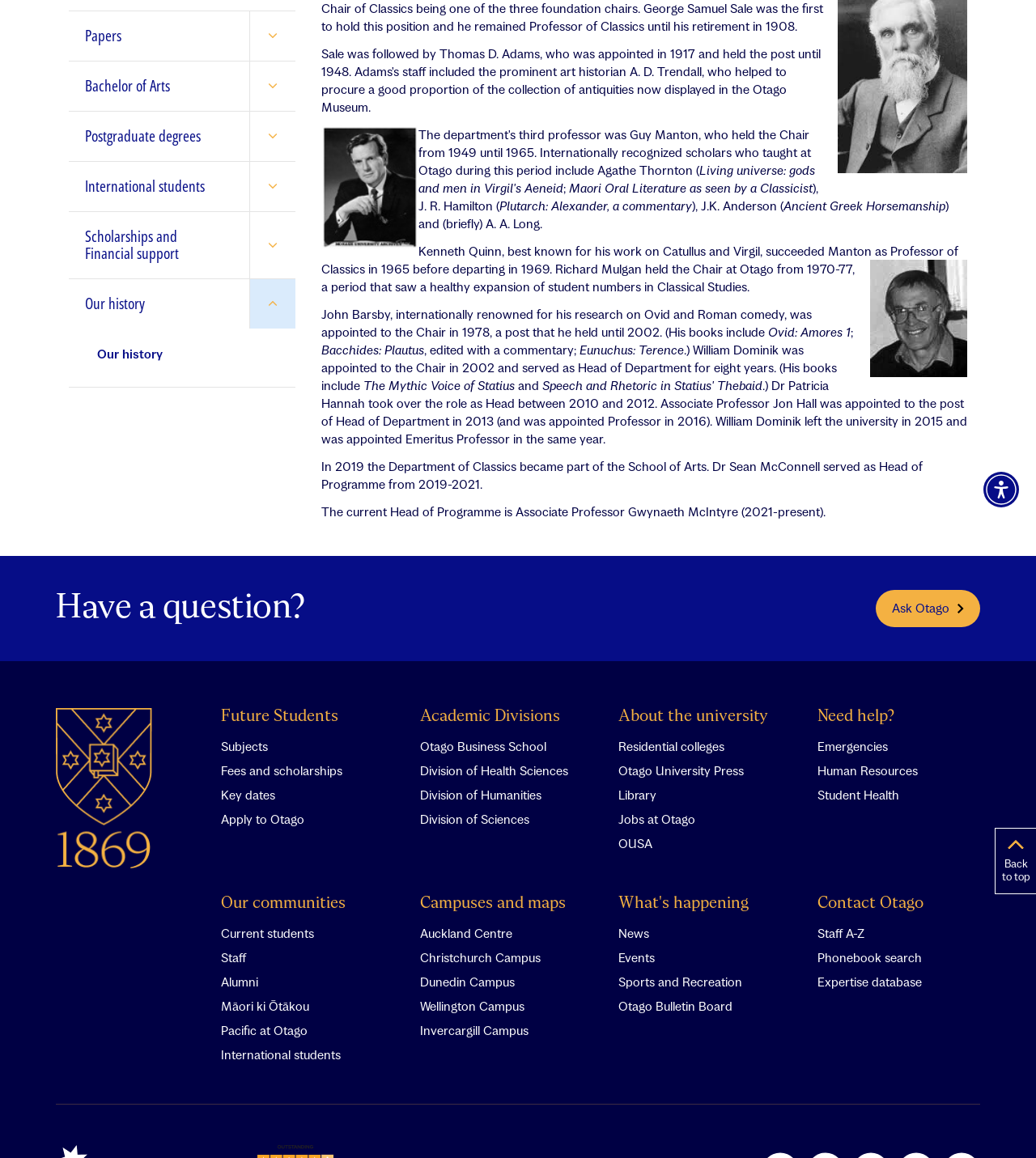Calculate the bounding box coordinates of the UI element given the description: "Otago University Press".

[0.597, 0.661, 0.718, 0.669]